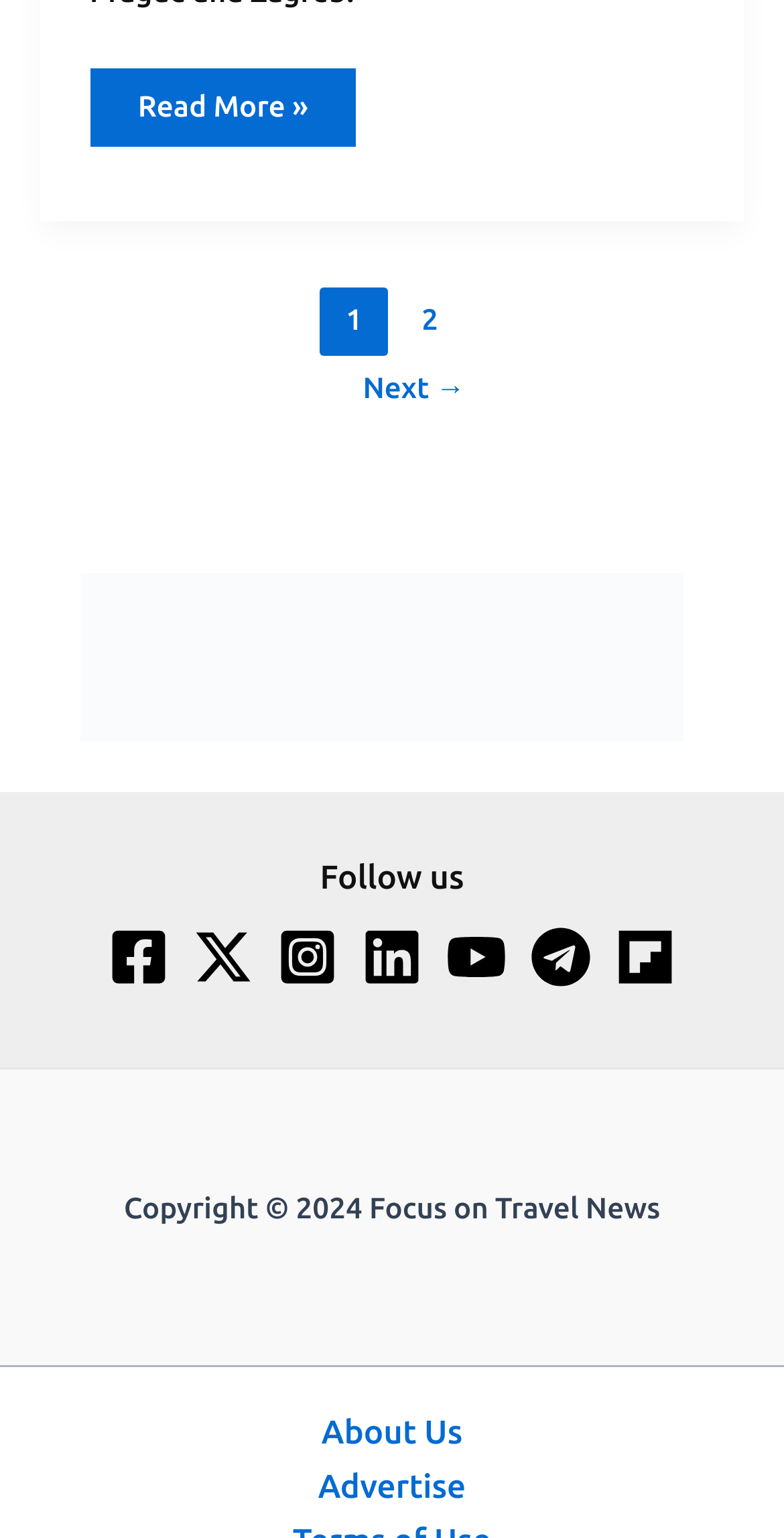Please provide the bounding box coordinates for the element that needs to be clicked to perform the following instruction: "Go to the next page". The coordinates should be given as four float numbers between 0 and 1, i.e., [left, top, right, bottom].

[0.051, 0.232, 0.949, 0.276]